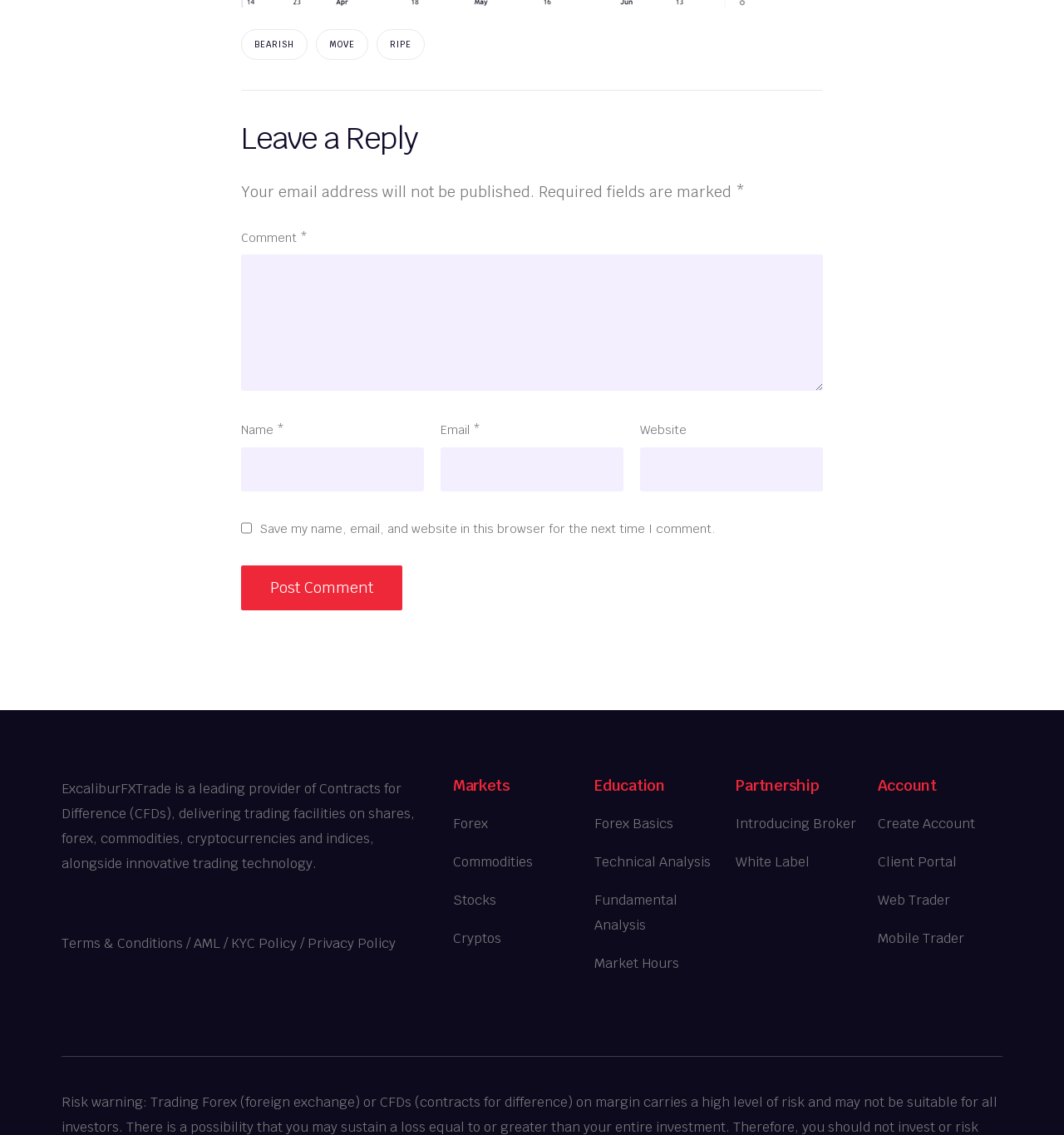Based on the image, please respond to the question with as much detail as possible:
What is the name of the policy mentioned at the bottom of the page?

The policy mentioned at the bottom of the page is the AML / KYC Policy, which is linked alongside the Terms & Conditions and Privacy Policy.